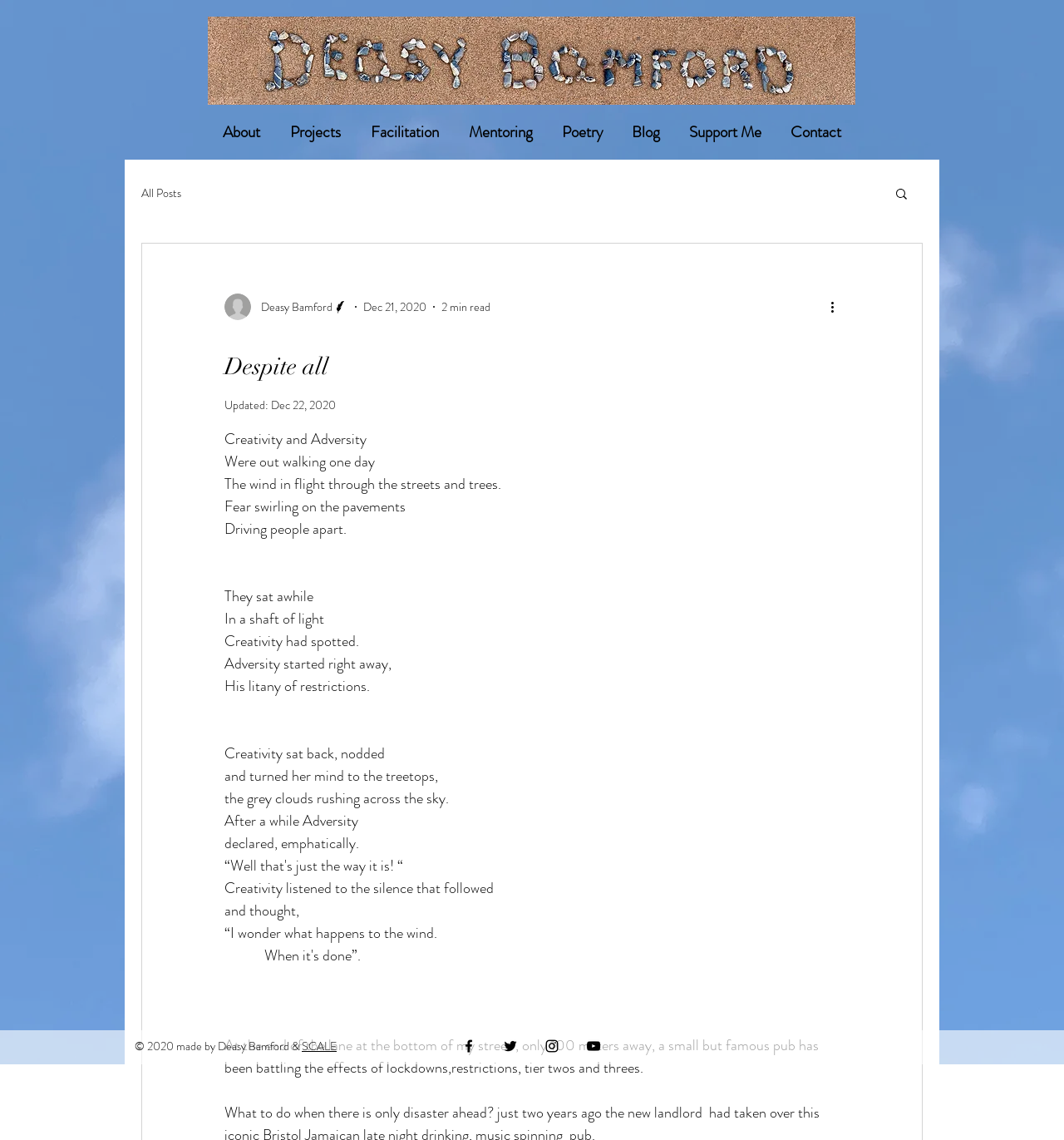Please find the bounding box coordinates of the element that needs to be clicked to perform the following instruction: "Click the Richmond Civic Theatre Logo". The bounding box coordinates should be four float numbers between 0 and 1, represented as [left, top, right, bottom].

None